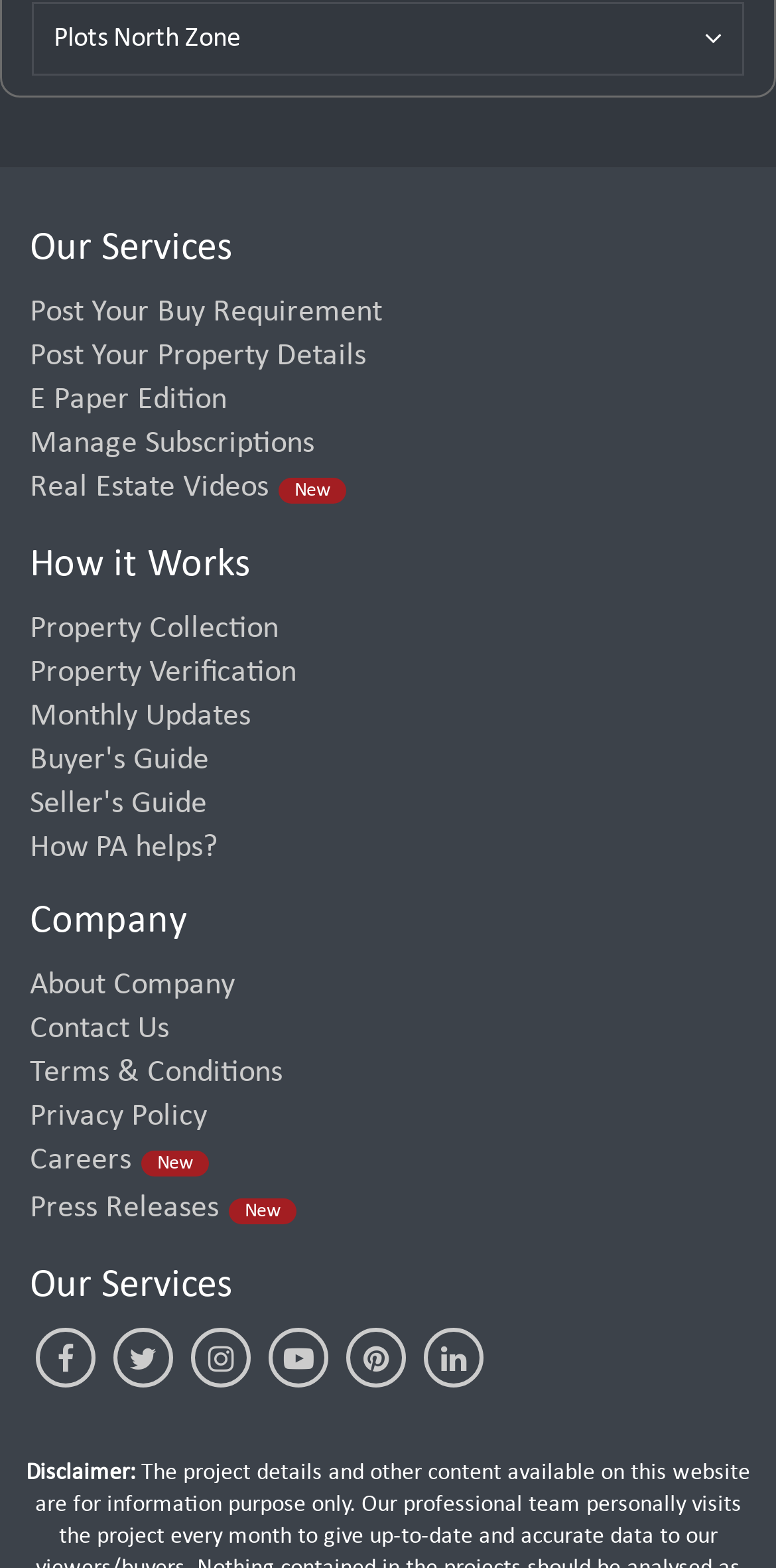What is the last link under 'Company'?
Provide a one-word or short-phrase answer based on the image.

Privacy Policy